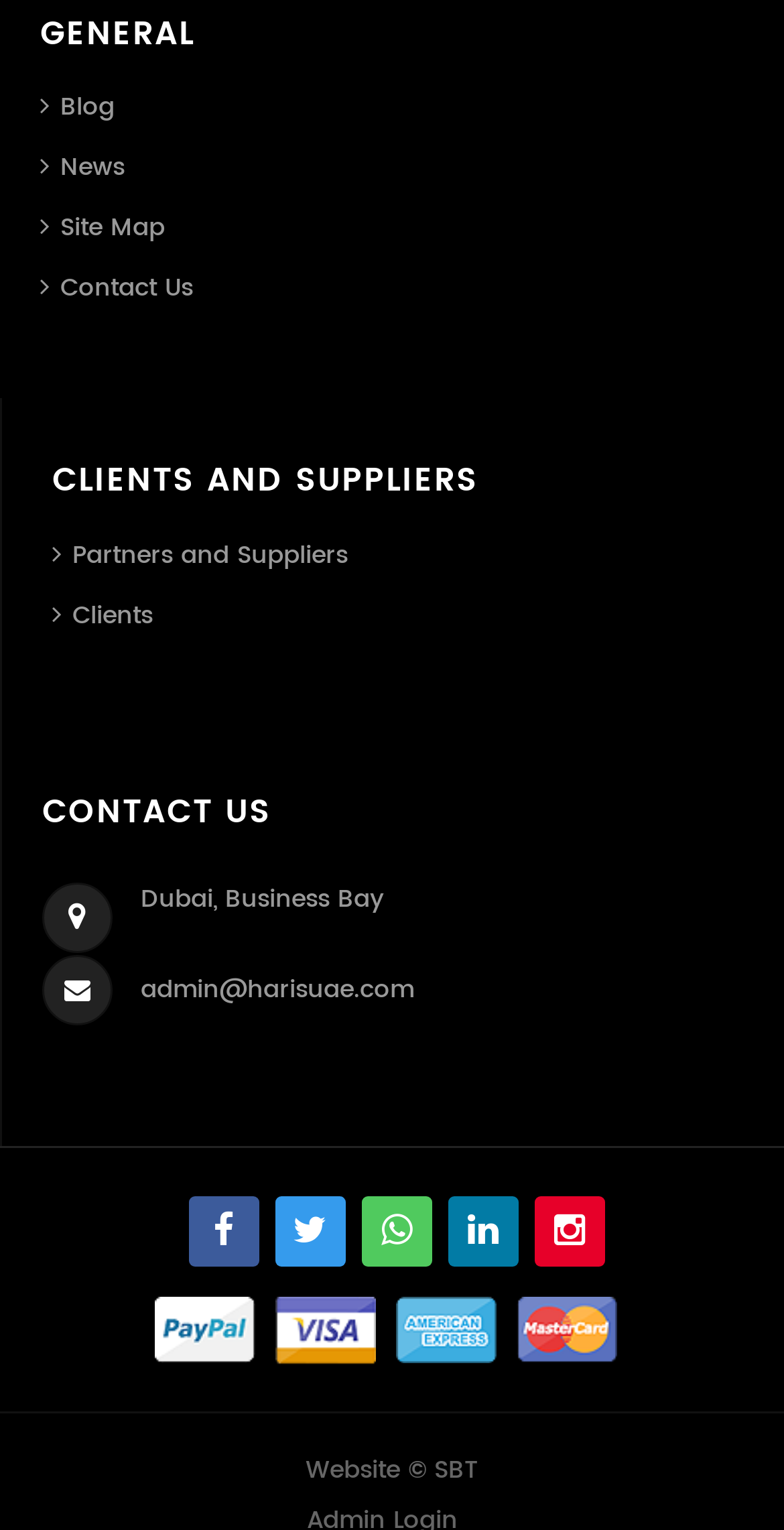Please mark the bounding box coordinates of the area that should be clicked to carry out the instruction: "Click on GENERAL".

[0.038, 0.005, 0.249, 0.052]